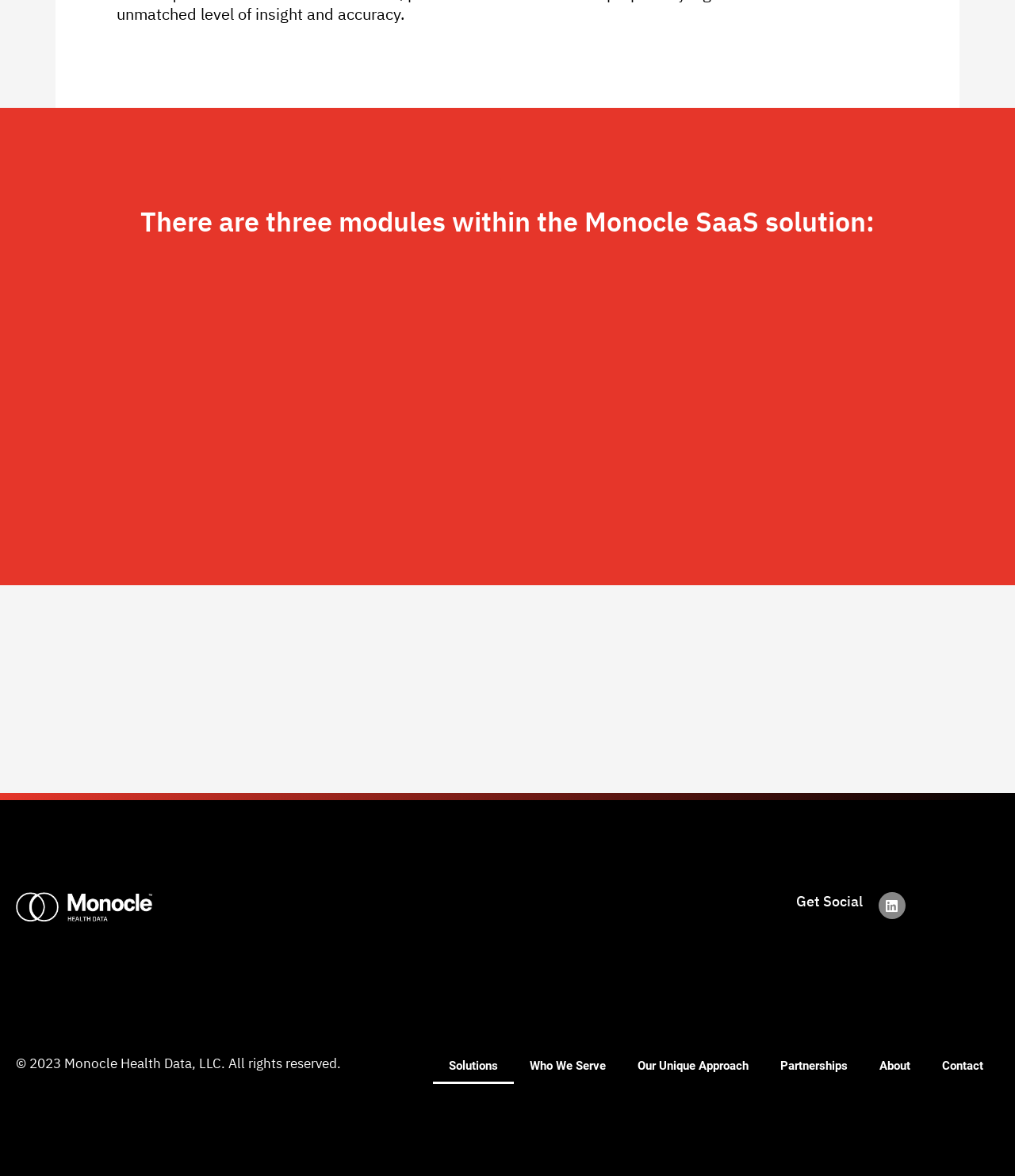What are the main sections of the webpage?
Can you provide an in-depth and detailed response to the question?

The links at the bottom of the webpage, above the copyright section, indicate the main sections of the webpage, which include 'Solutions', 'Who We Serve', 'Our Unique Approach', 'Partnerships', 'About', and 'Contact'.